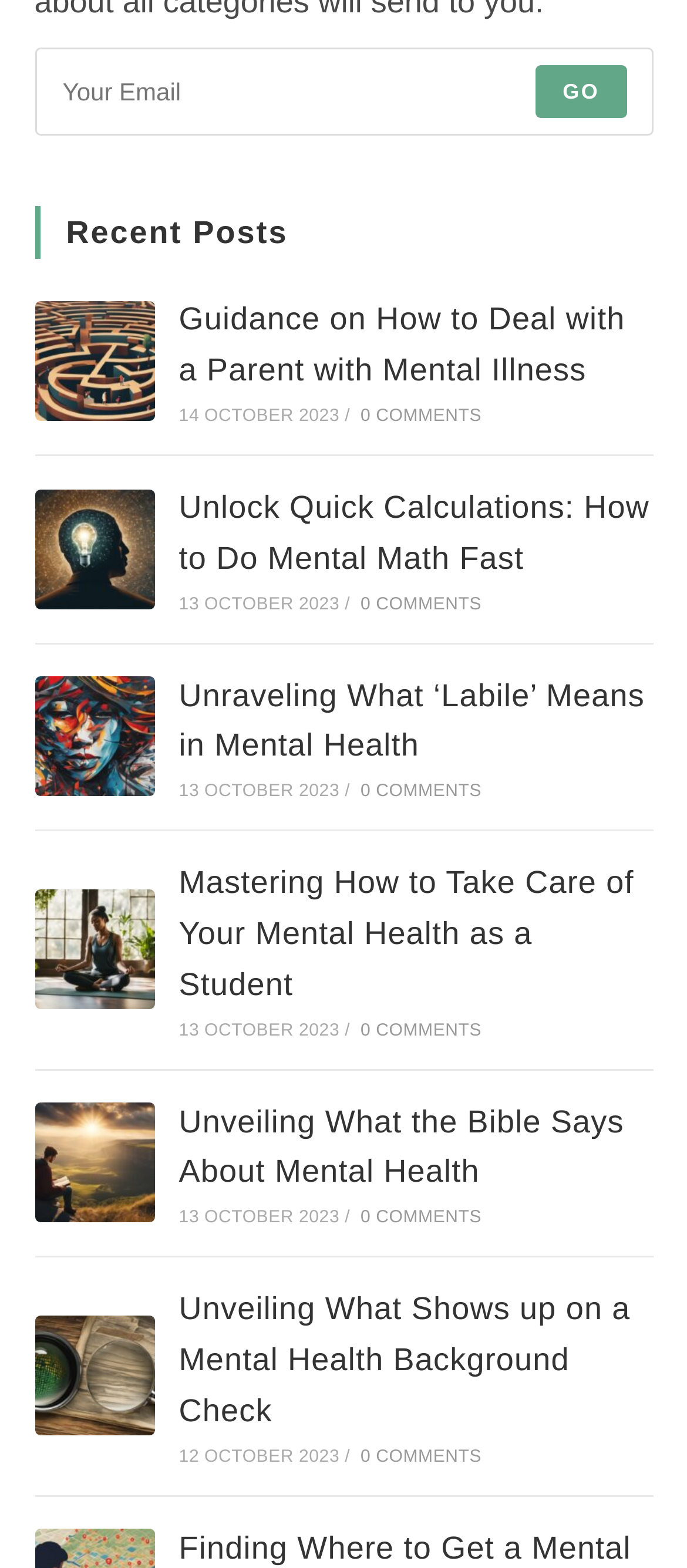How many comments does the second post have?
Give a detailed and exhaustive answer to the question.

The second post has a link with the text '0 COMMENTS', indicating that it has no comments.